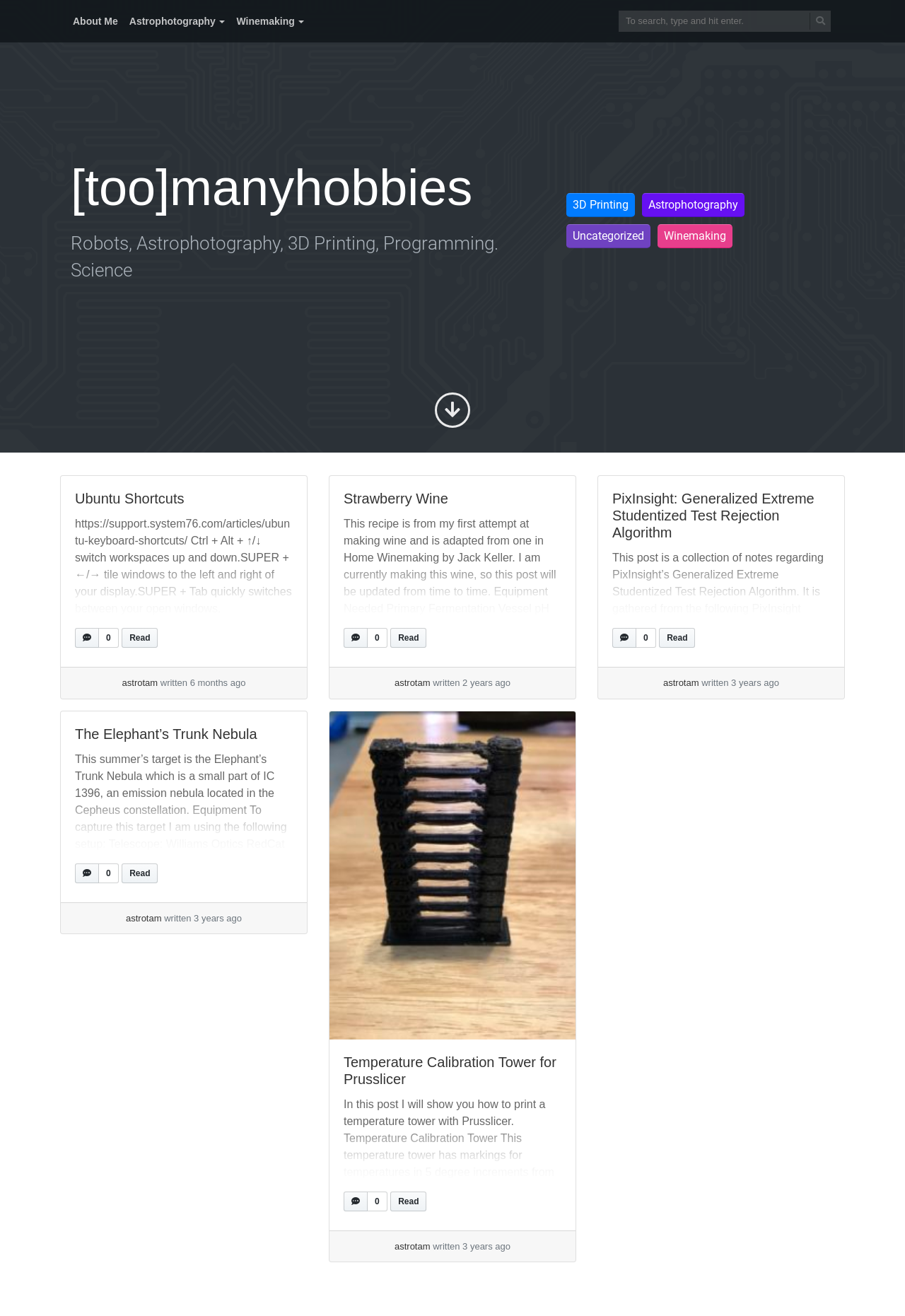Locate the bounding box coordinates of the region to be clicked to comply with the following instruction: "Explore The Elephant’s Trunk Nebula". The coordinates must be four float numbers between 0 and 1, in the form [left, top, right, bottom].

[0.083, 0.552, 0.284, 0.563]